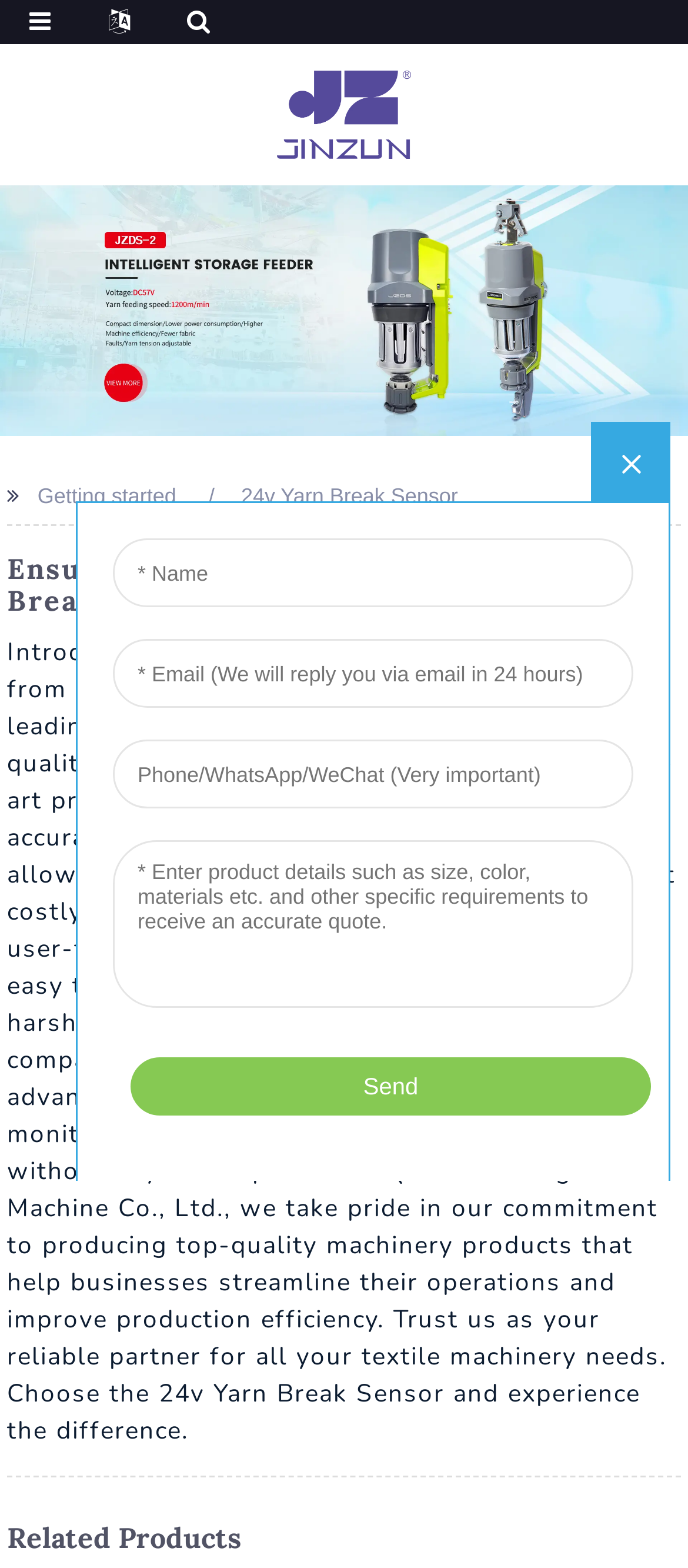What is the feature of the 24v Yarn Break Sensor that allows for real-time monitoring?
With the help of the image, please provide a detailed response to the question.

The webpage content states that the 24v Yarn Break Sensor is an advanced sensor that allows for real-time monitoring, ensuring that production runs smoothly without any interruptions.